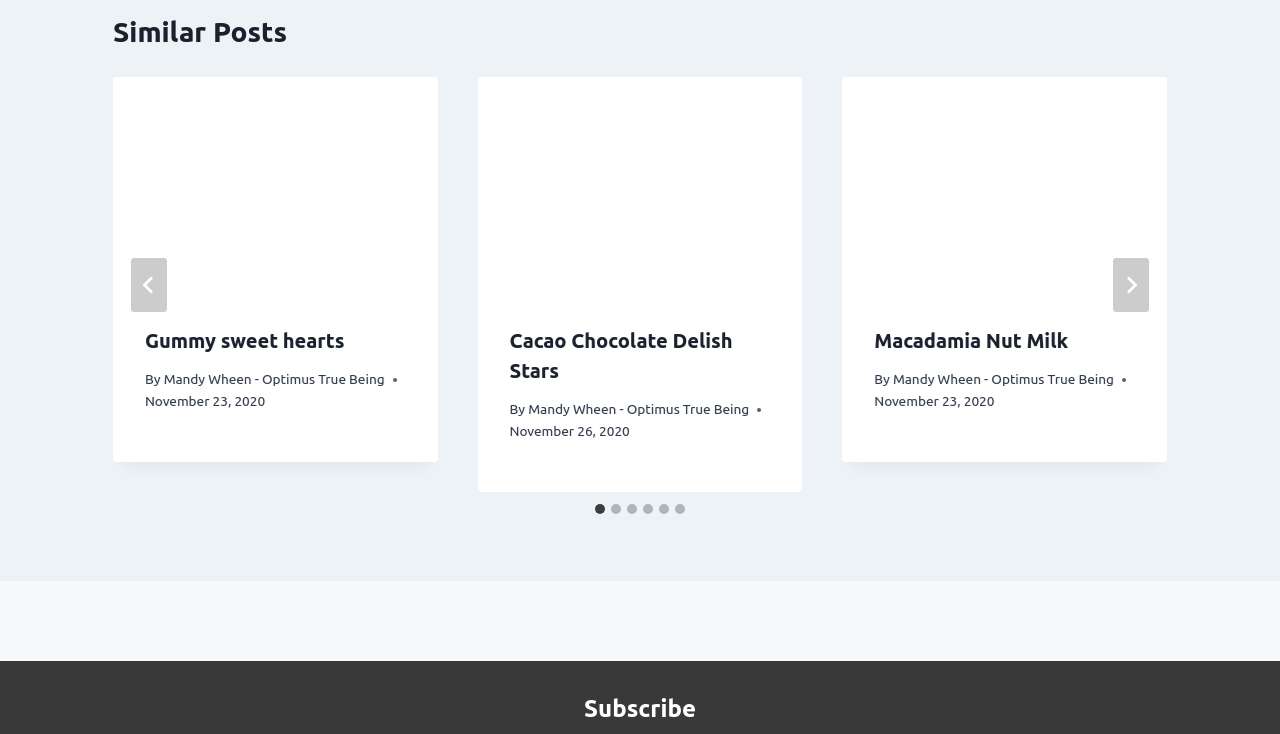Can you look at the image and give a comprehensive answer to the question:
What is the title of the first post?

I found the title of the first post by looking at the heading element inside the first article element, which is 'Gummy sweet hearts'.